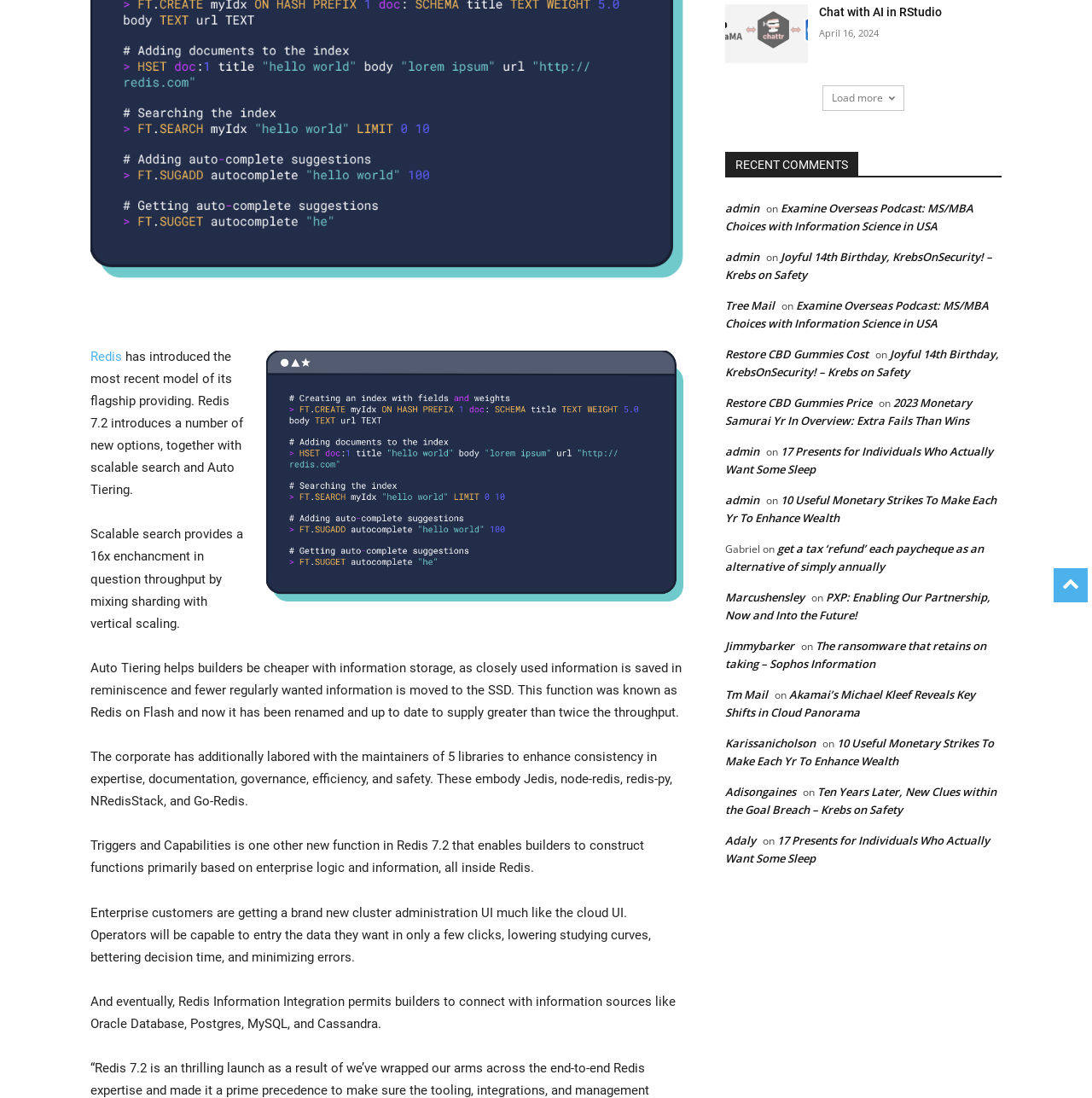Identify the bounding box for the UI element that is described as follows: "Load more".

[0.753, 0.077, 0.828, 0.101]